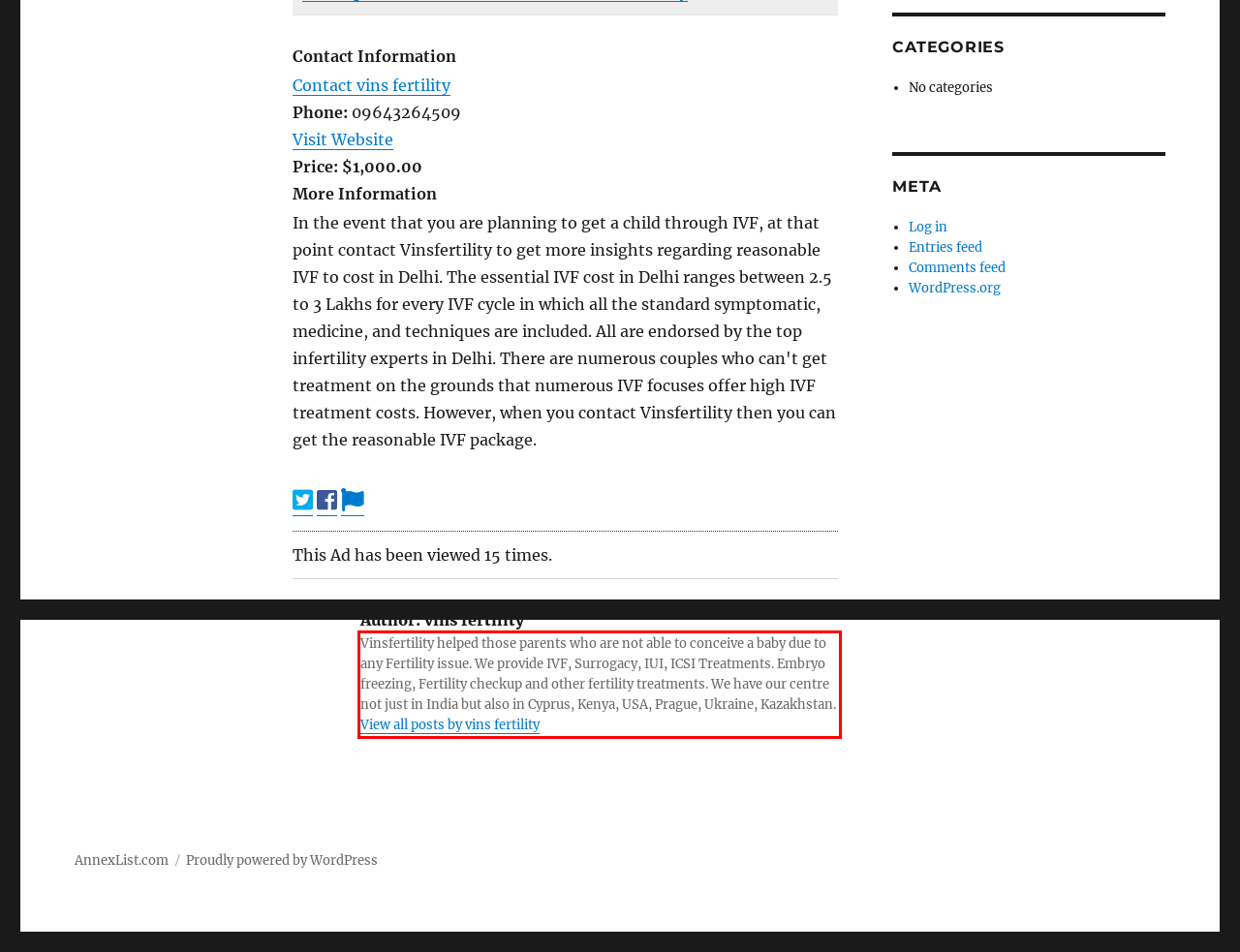Given a screenshot of a webpage, locate the red bounding box and extract the text it encloses.

Vinsfertility helped those parents who are not able to conceive a baby due to any Fertility issue. We provide IVF, Surrogacy, IUI, ICSI Treatments. Embryo freezing, Fertility checkup and other fertility treatments. We have our centre not just in India but also in Cyprus, Kenya, USA, Prague, Ukraine, Kazakhstan. View all posts by vins fertility